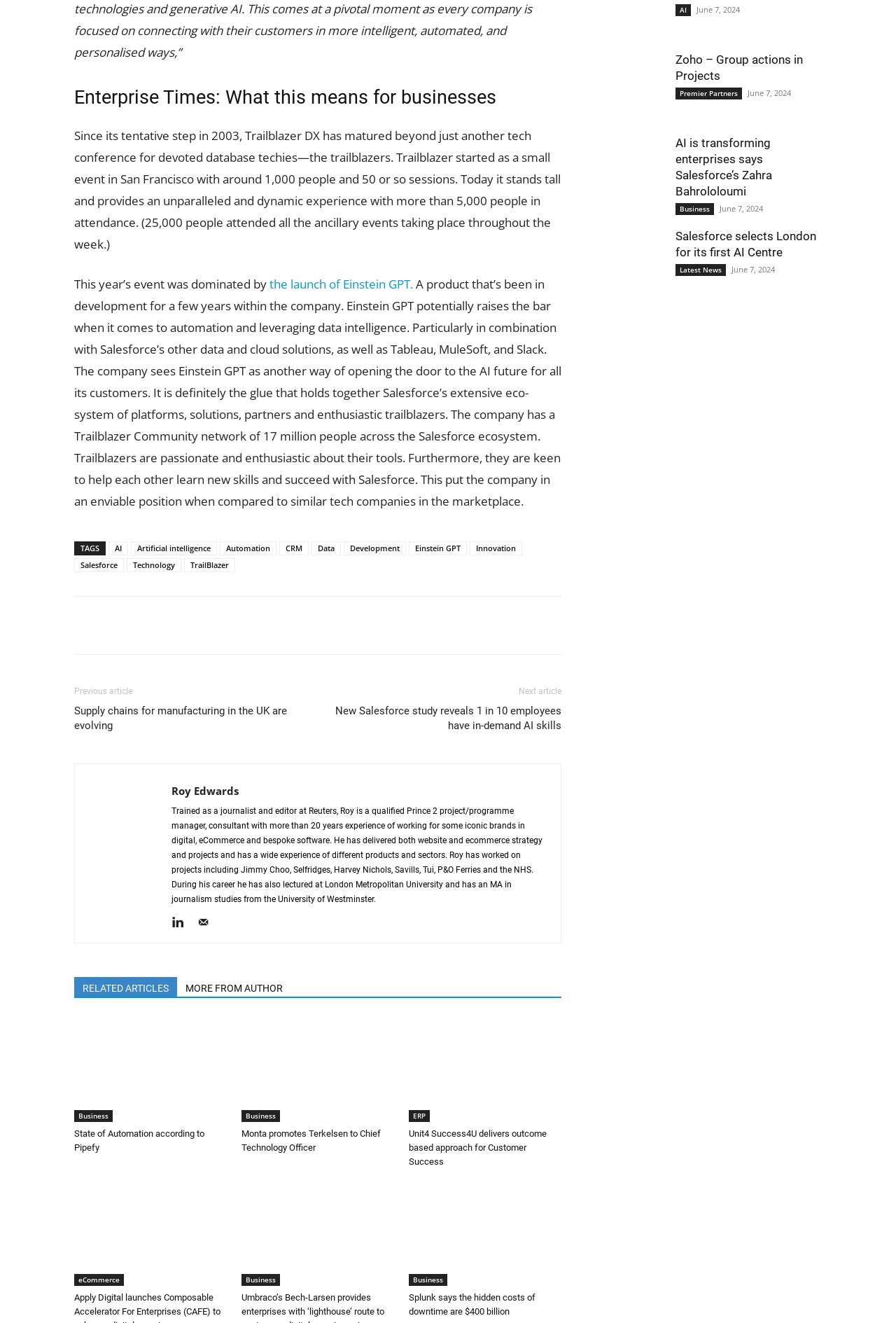Please find and report the bounding box coordinates of the element to click in order to perform the following action: "View the image of Businessman Automation". The coordinates should be expressed as four float numbers between 0 and 1, in the format [left, top, right, bottom].

[0.083, 0.769, 0.253, 0.848]